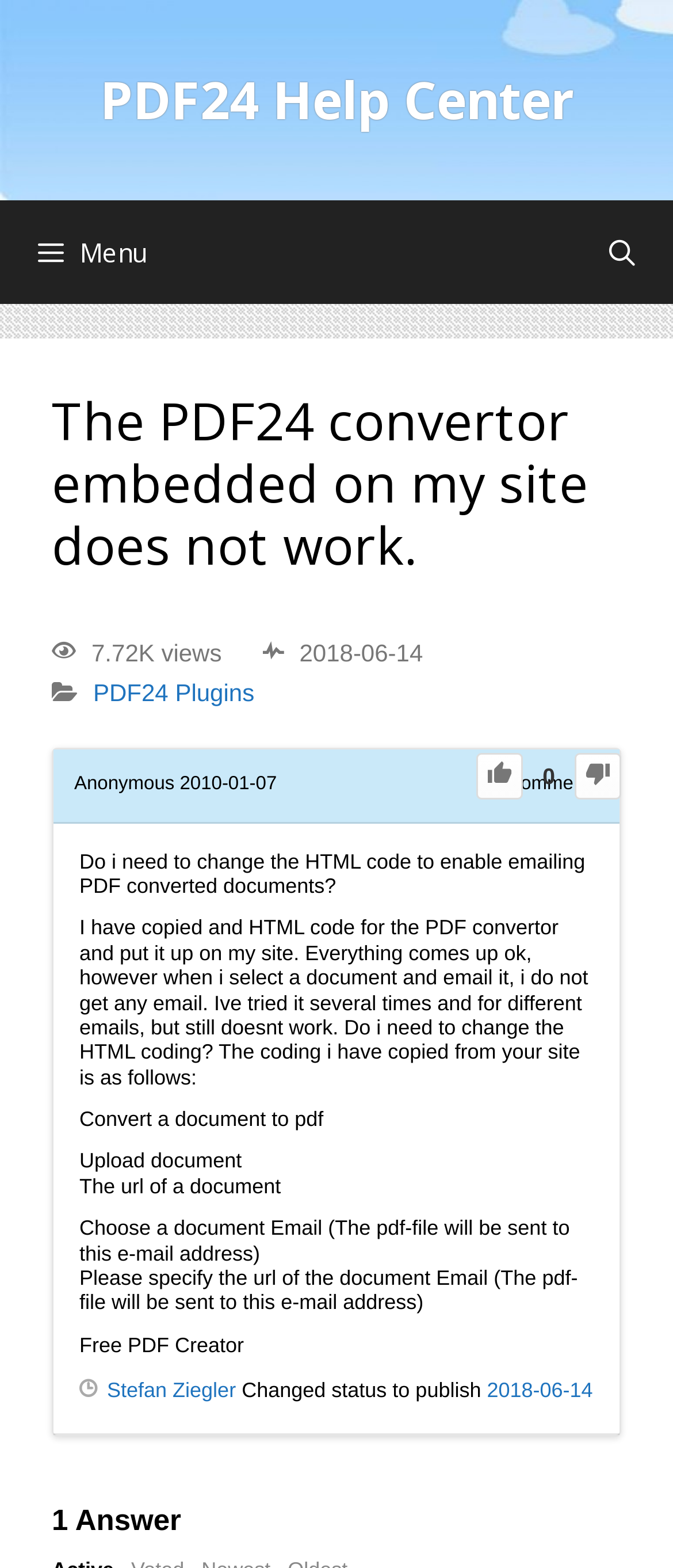How many answers are there to this question?
With the help of the image, please provide a detailed response to the question.

I found the answer by looking at the heading element that says '1 Answer' which is located at the bottom of the page.